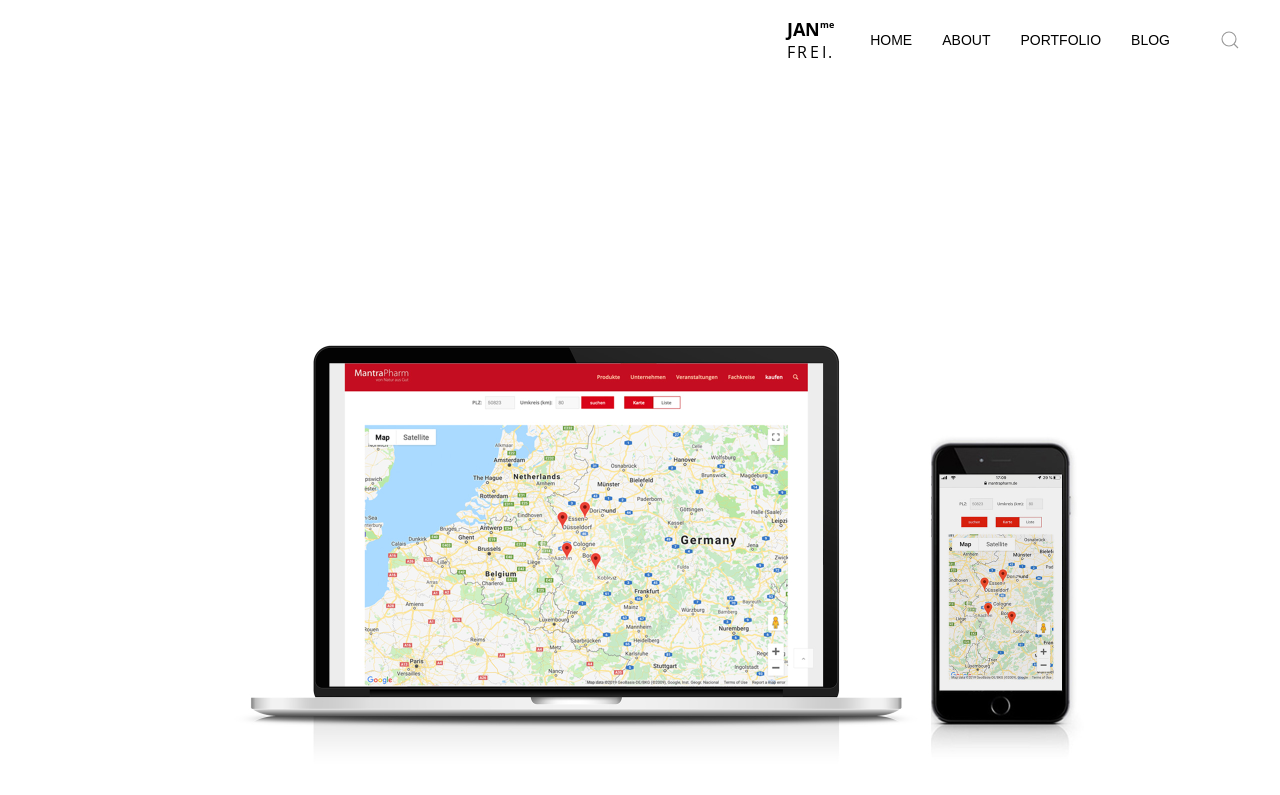Respond with a single word or short phrase to the following question: 
How many links are in the top navigation bar?

4